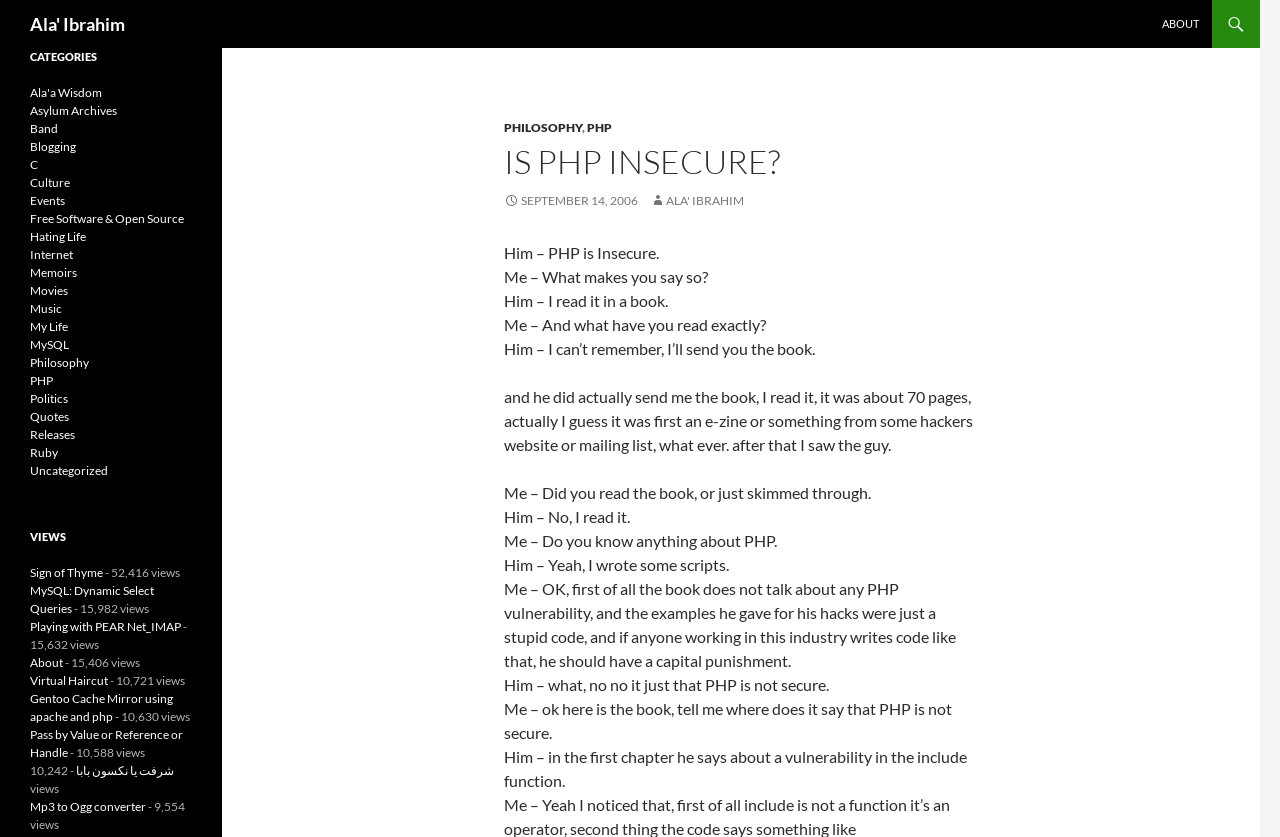Provide the bounding box coordinates for the area that should be clicked to complete the instruction: "Click on Ala' Ibrahim link".

[0.023, 0.0, 0.098, 0.057]